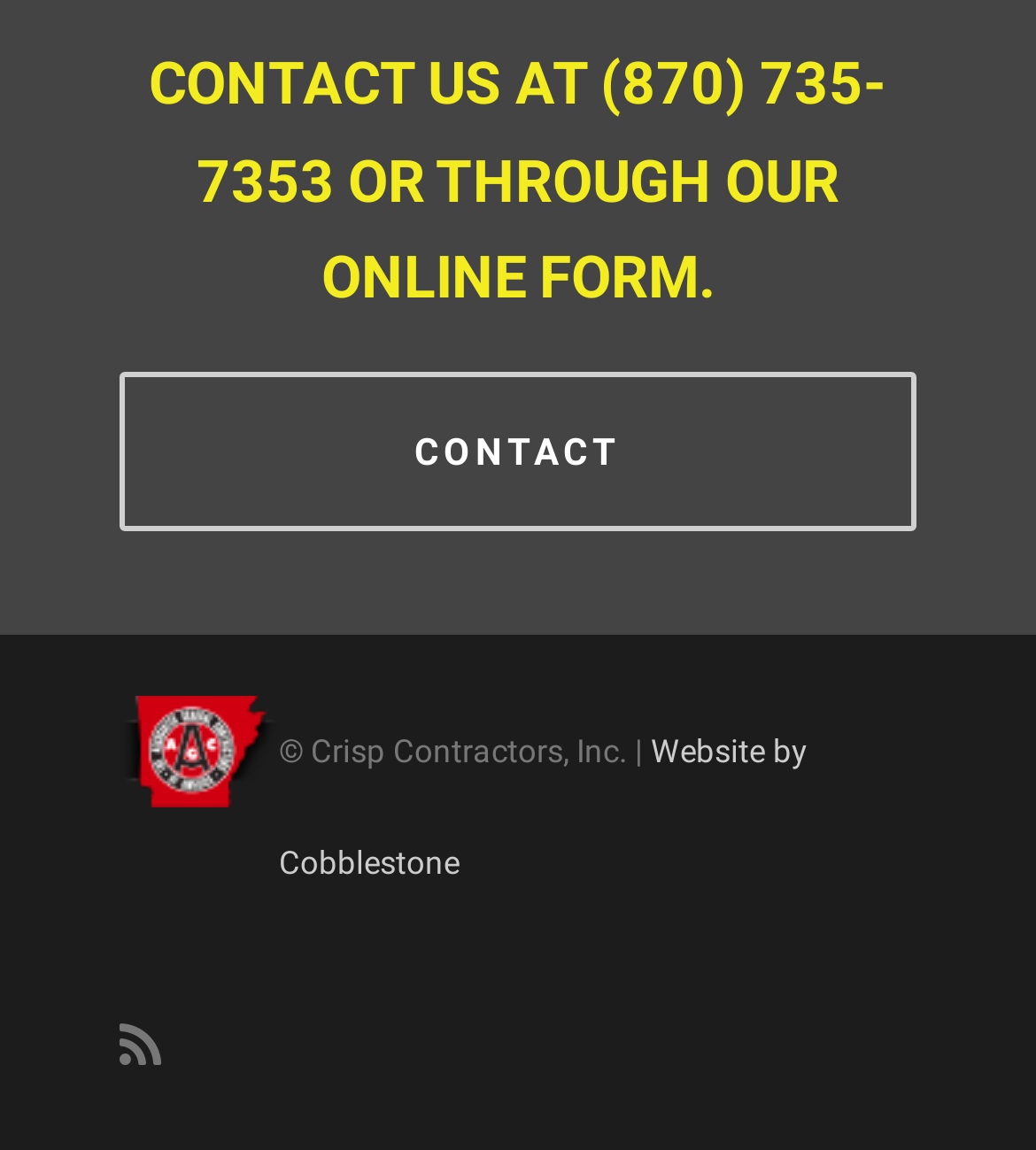Find the bounding box coordinates for the HTML element specified by: "Share on facebook".

None